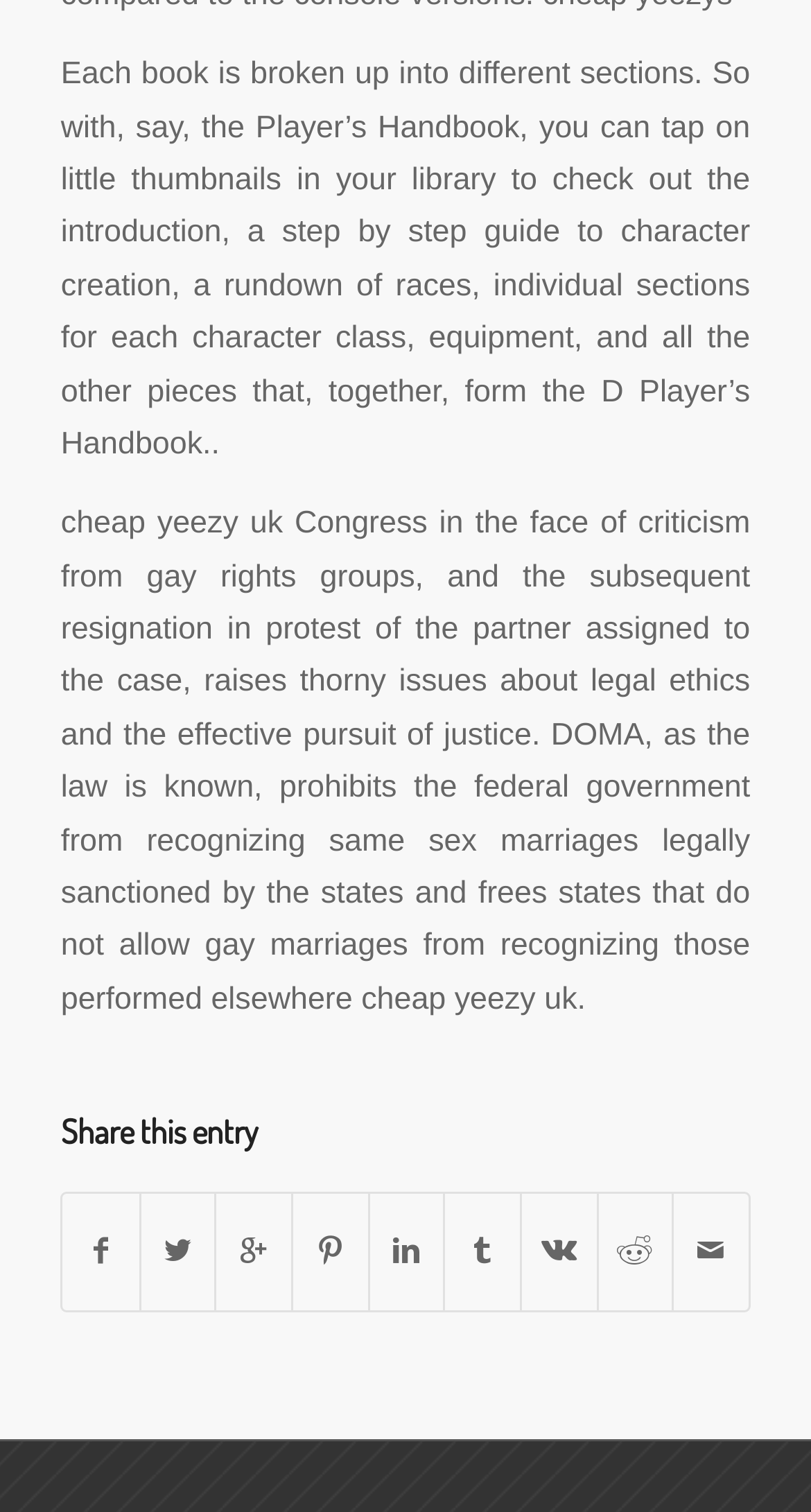Based on the element description, predict the bounding box coordinates (top-left x, top-left y, bottom-right x, bottom-right y) for the UI element in the screenshot: Share on Twitter

[0.174, 0.79, 0.265, 0.866]